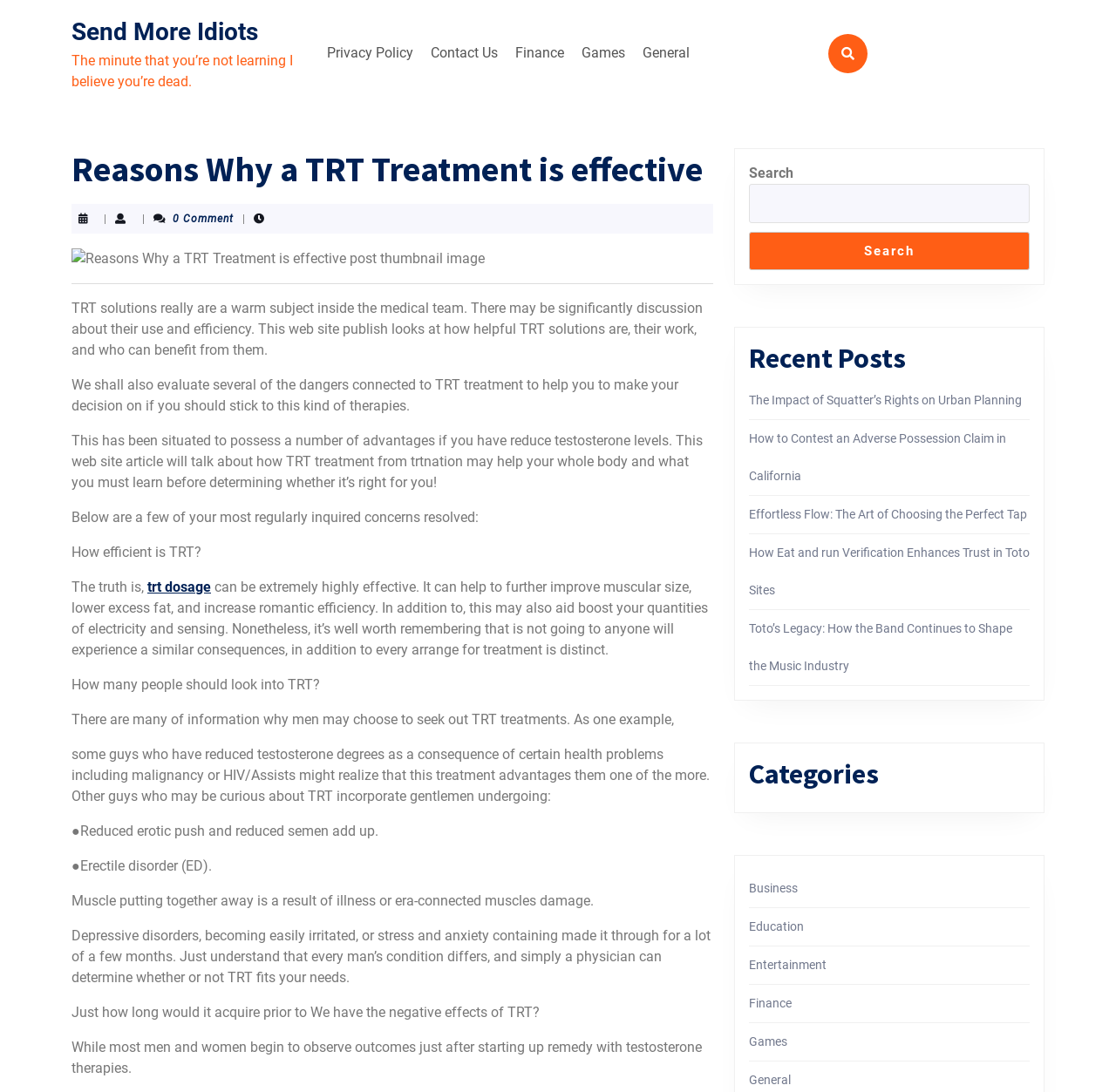Answer the question using only a single word or phrase: 
What is the purpose of the search box?

Search the website